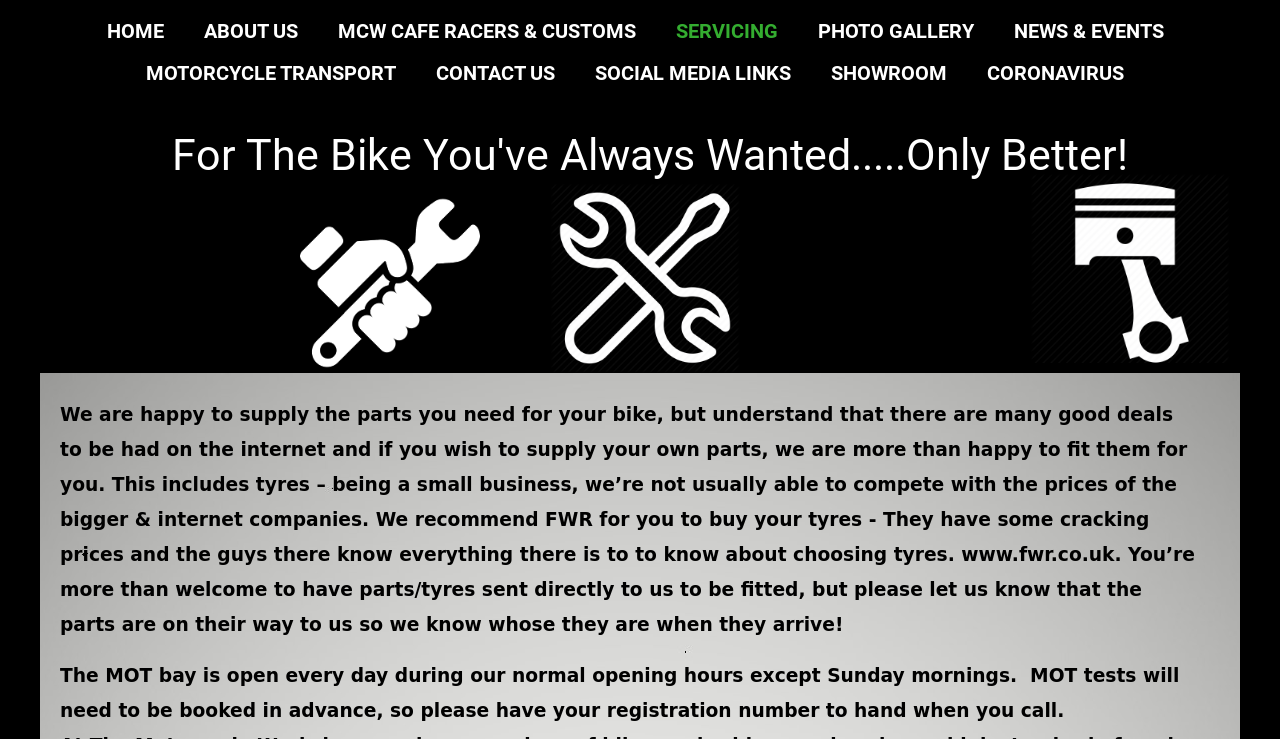Can you specify the bounding box coordinates for the region that should be clicked to fulfill this instruction: "go to home page".

[0.083, 0.014, 0.128, 0.07]